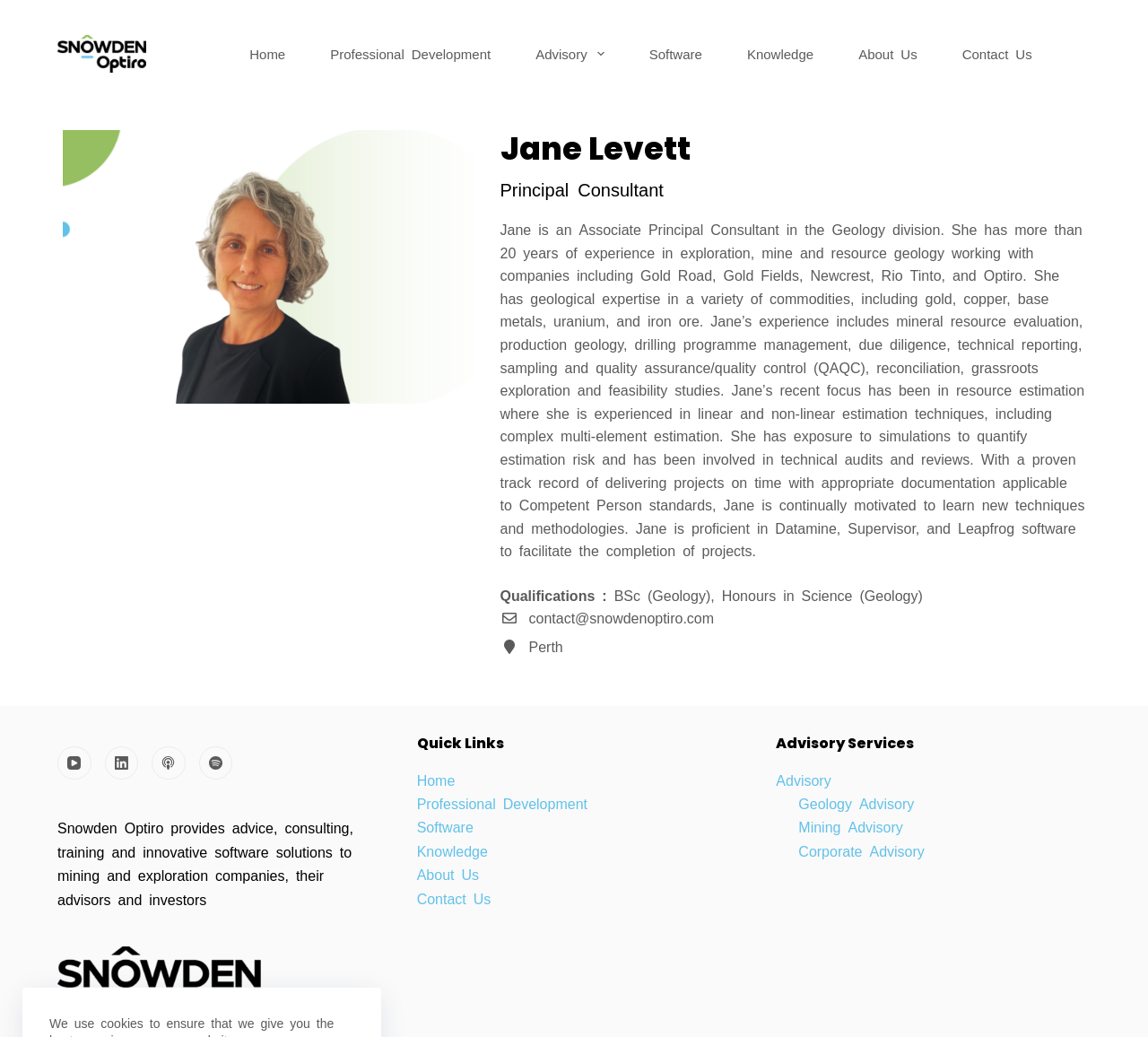Please identify the bounding box coordinates of the clickable area that will allow you to execute the instruction: "Click on the Snowden Optiro logo".

[0.05, 0.034, 0.128, 0.07]